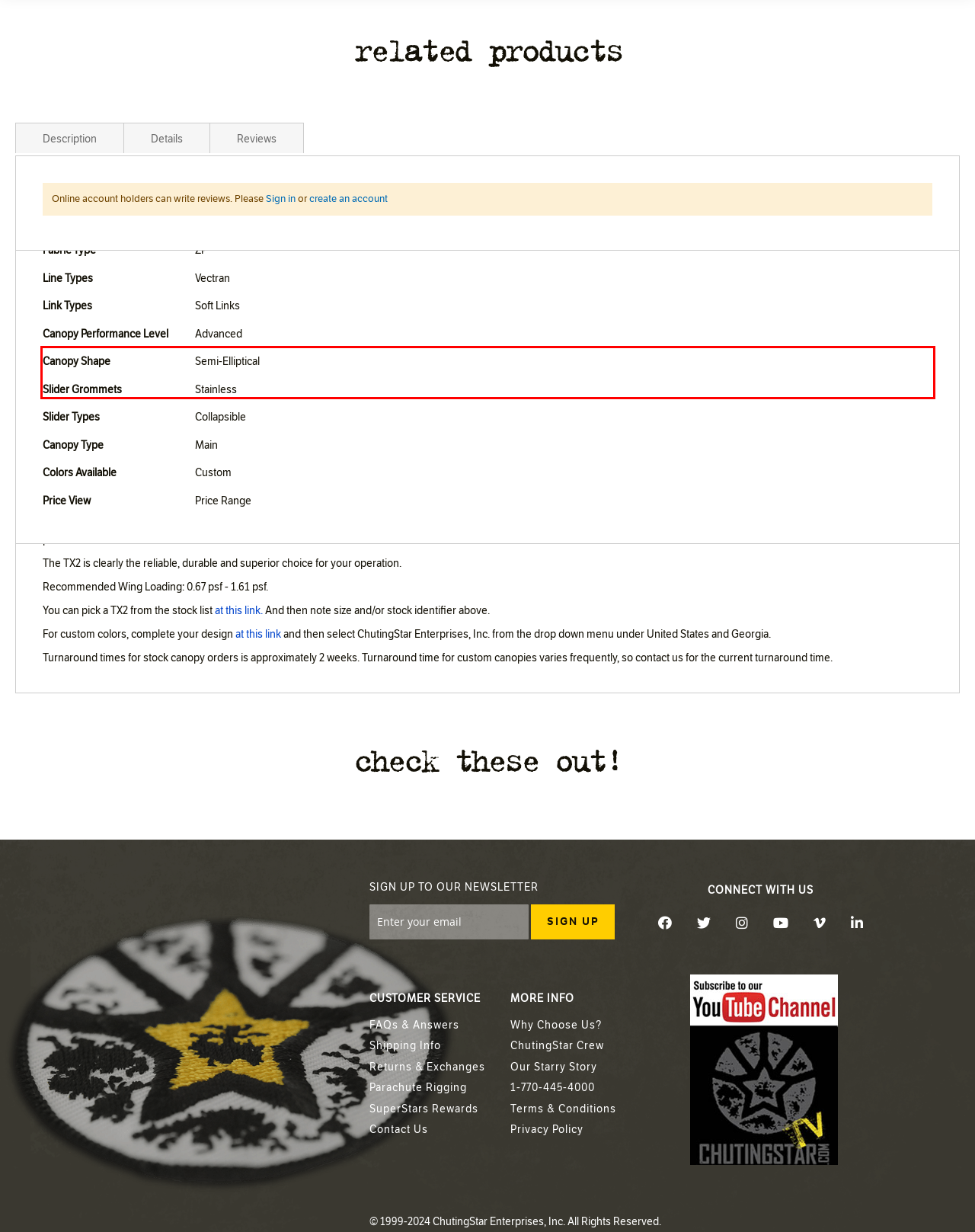Please look at the screenshot provided and find the red bounding box. Extract the text content contained within this bounding box.

Consistently soft on-heading openings of 900+ feet are a feature that was at the forefront when designing this wing. SCID has made each TX2 naturally inflate from the center cell outward, which results in consistent on-heading openings and no need to compensate with stretchable lines. This is a key for instructors and passengers to enjoy their experience and be able to jump numerous times day after day, year after year. Icarus Canopies realizes the importance of a comfortable reliable opening sequence every time.